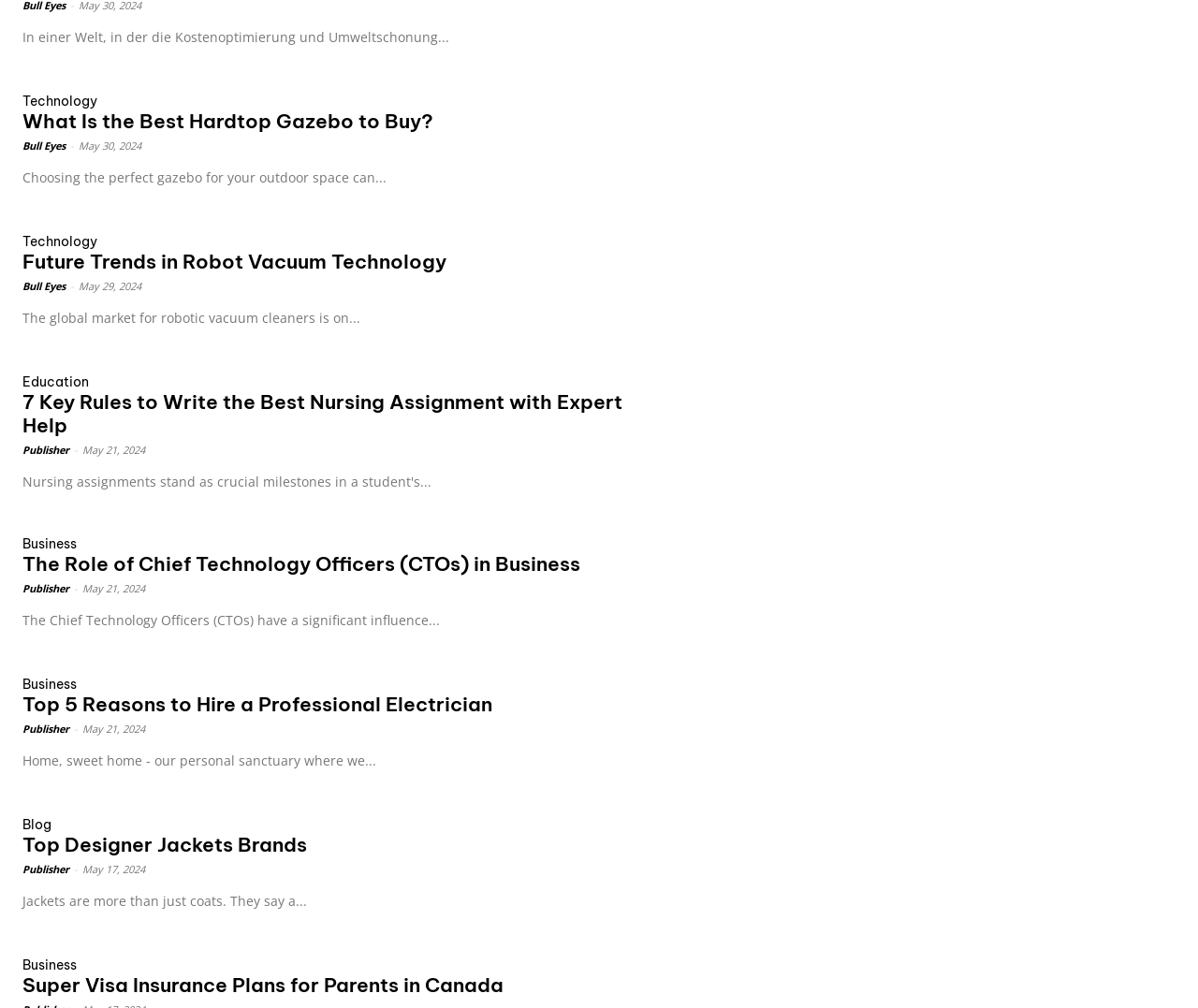Locate the bounding box coordinates for the element described below: "Bull Eyes". The coordinates must be four float values between 0 and 1, formatted as [left, top, right, bottom].

[0.019, 0.276, 0.055, 0.29]